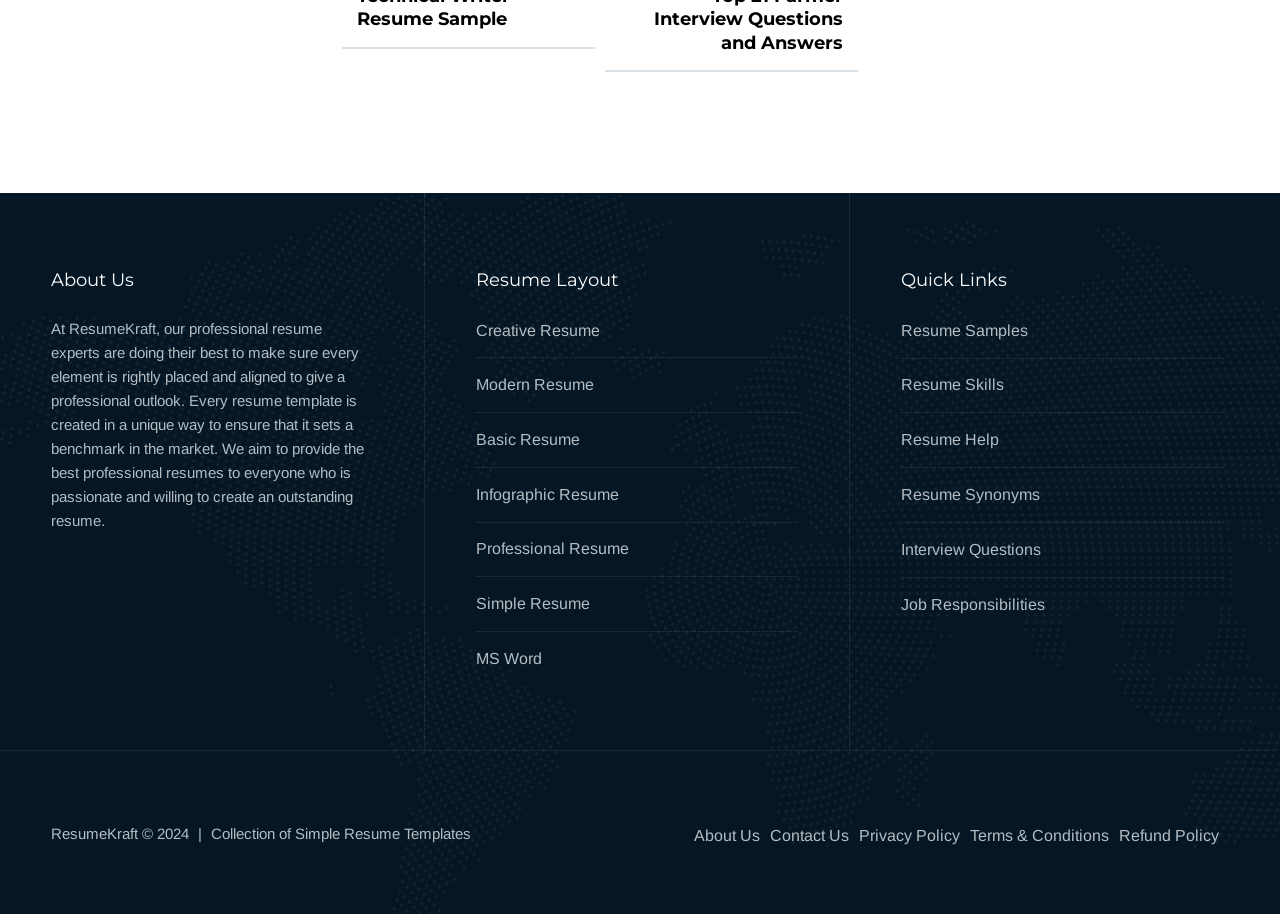Based on the image, provide a detailed response to the question:
What is the copyright year of ResumeKraft?

At the bottom of the webpage, there is a StaticText element that reads 'ResumeKraft © 2024', indicating that the copyright year of ResumeKraft is 2024.